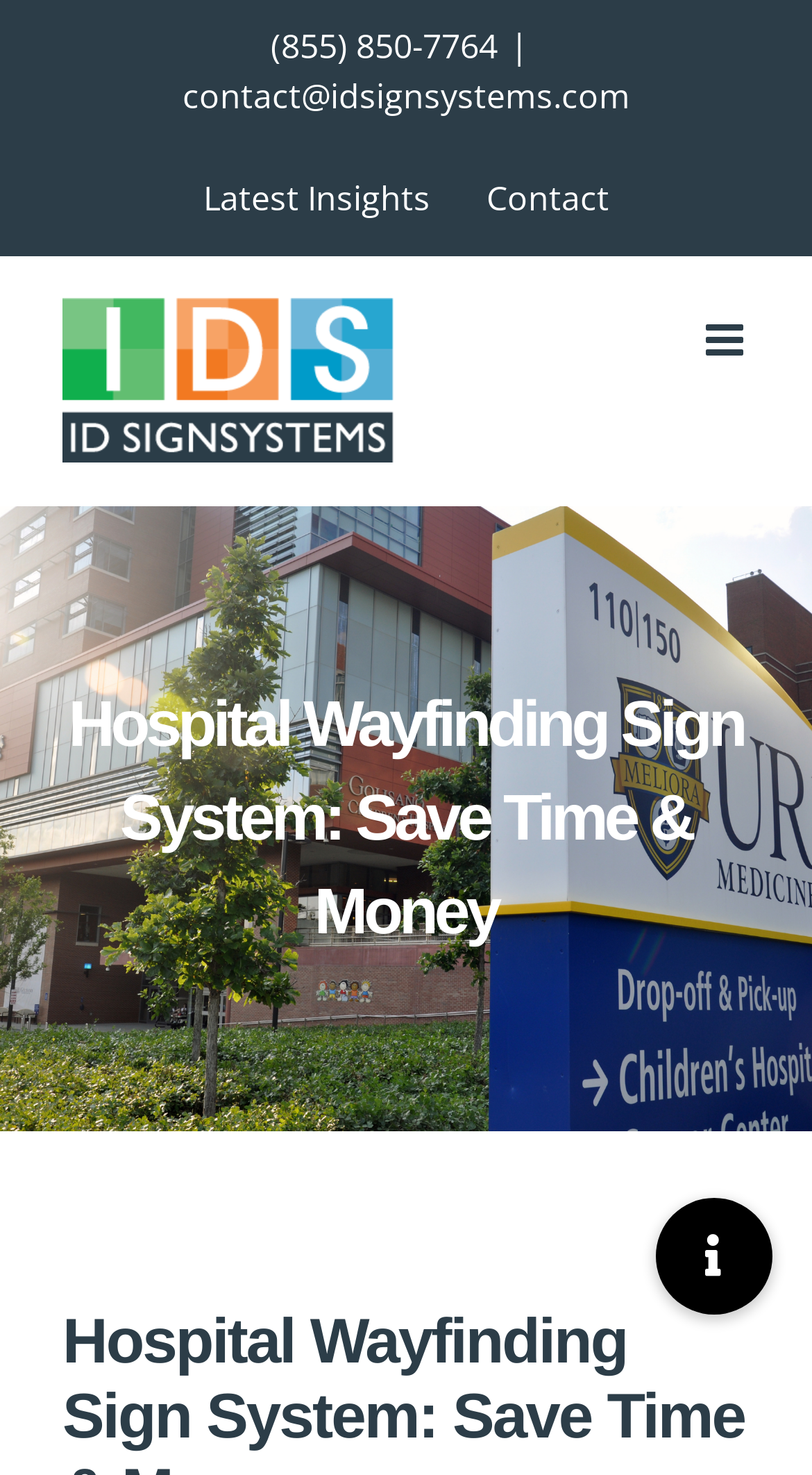What is the phone number to contact?
Refer to the screenshot and deliver a thorough answer to the question presented.

I found the phone number by looking at the link element with the text '(855) 850-7764' which is located at the top of the page.